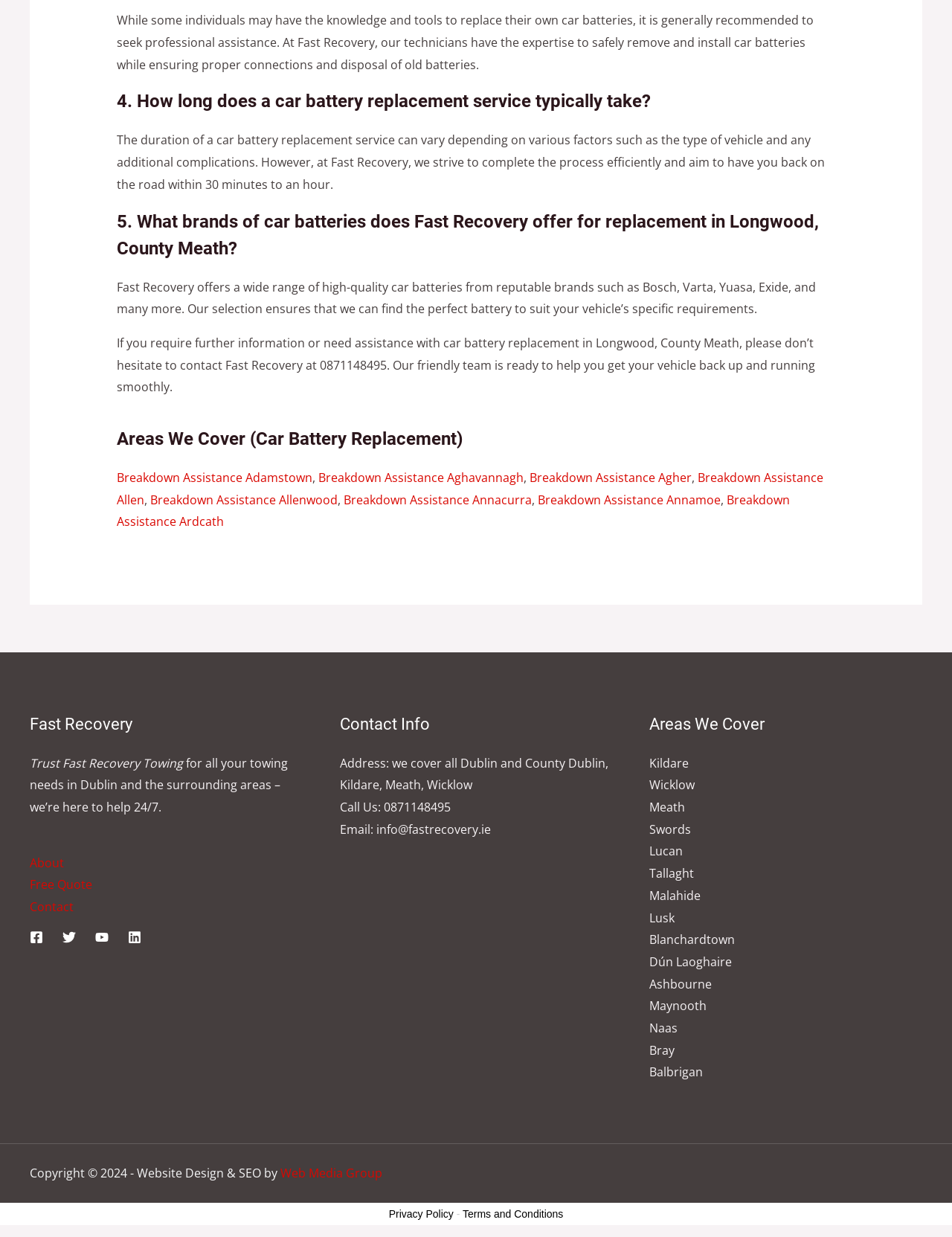Pinpoint the bounding box coordinates for the area that should be clicked to perform the following instruction: "Learn more about Fast Recovery".

[0.031, 0.575, 0.318, 0.595]